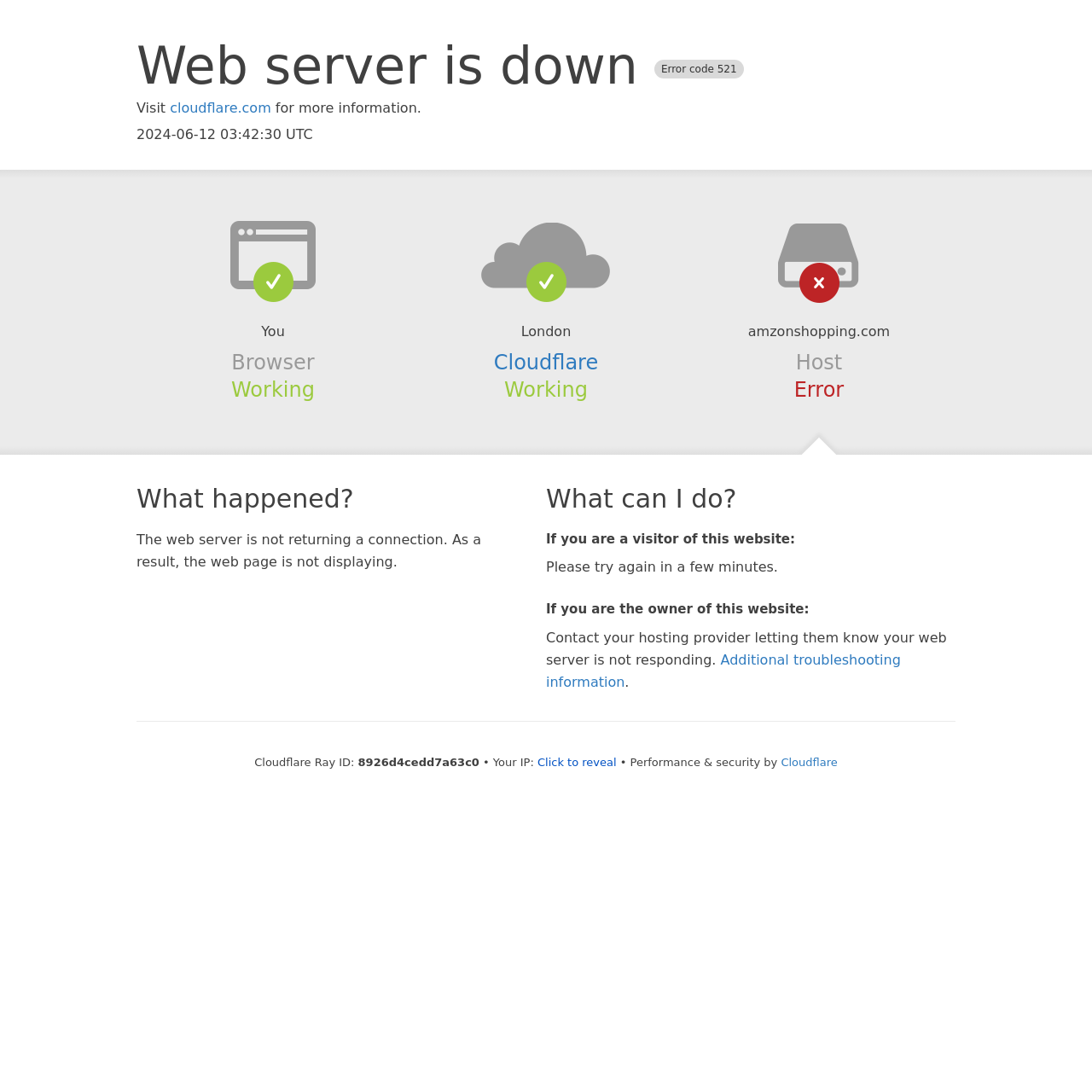Ascertain the bounding box coordinates for the UI element detailed here: "Additional troubleshooting information". The coordinates should be provided as [left, top, right, bottom] with each value being a float between 0 and 1.

[0.5, 0.597, 0.825, 0.632]